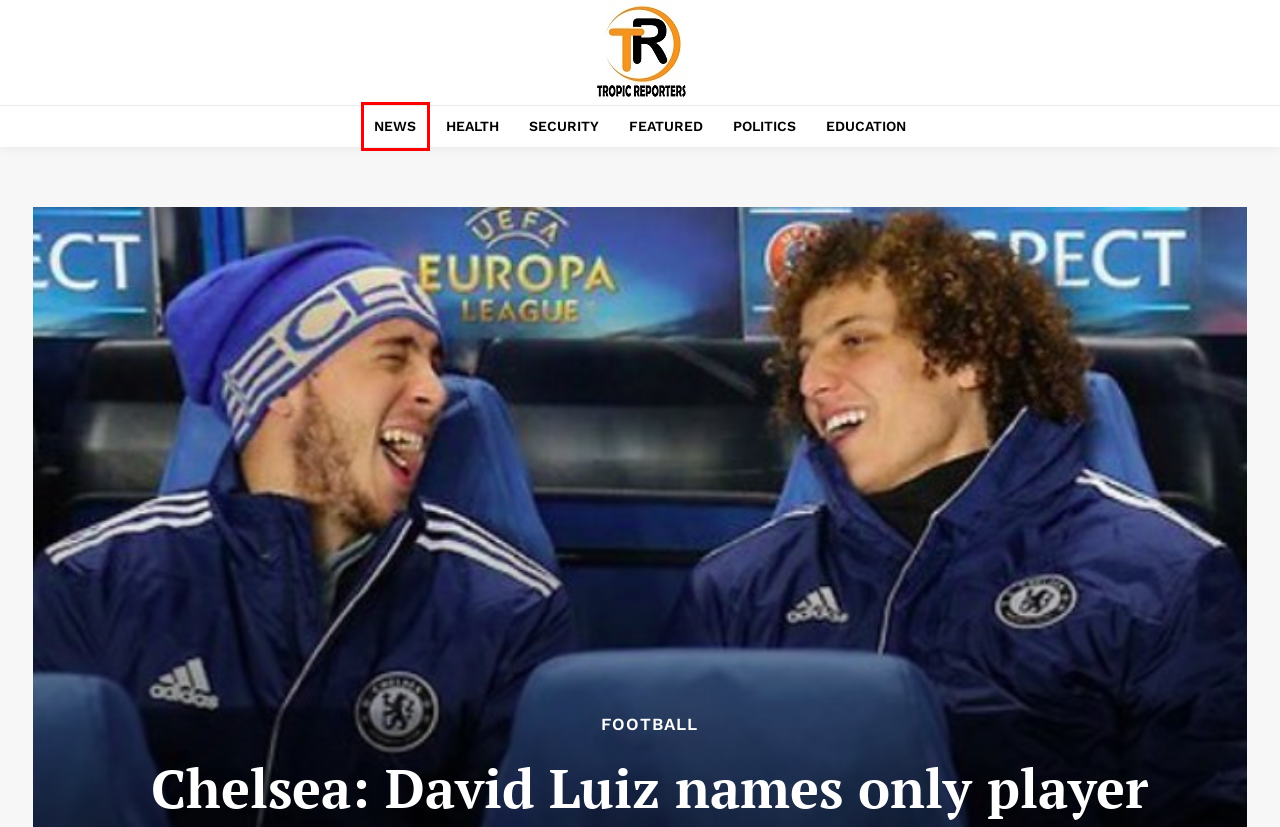You are provided a screenshot of a webpage featuring a red bounding box around a UI element. Choose the webpage description that most accurately represents the new webpage after clicking the element within the red bounding box. Here are the candidates:
A. Health Archives - Tropic Reporters
B. News Archives - Tropic Reporters
C. Security Archives - Tropic Reporters
D. Featured Archives - Tropic Reporters
E. Politics Archives - Tropic Reporters
F. Nollywood Actress Yvonne Jegede Apologizes to May Edochie Over Polygamy Comments - Tropic Reporters
G. Education Archives - Tropic Reporters
H. Homepage - Tropic Reporters

B